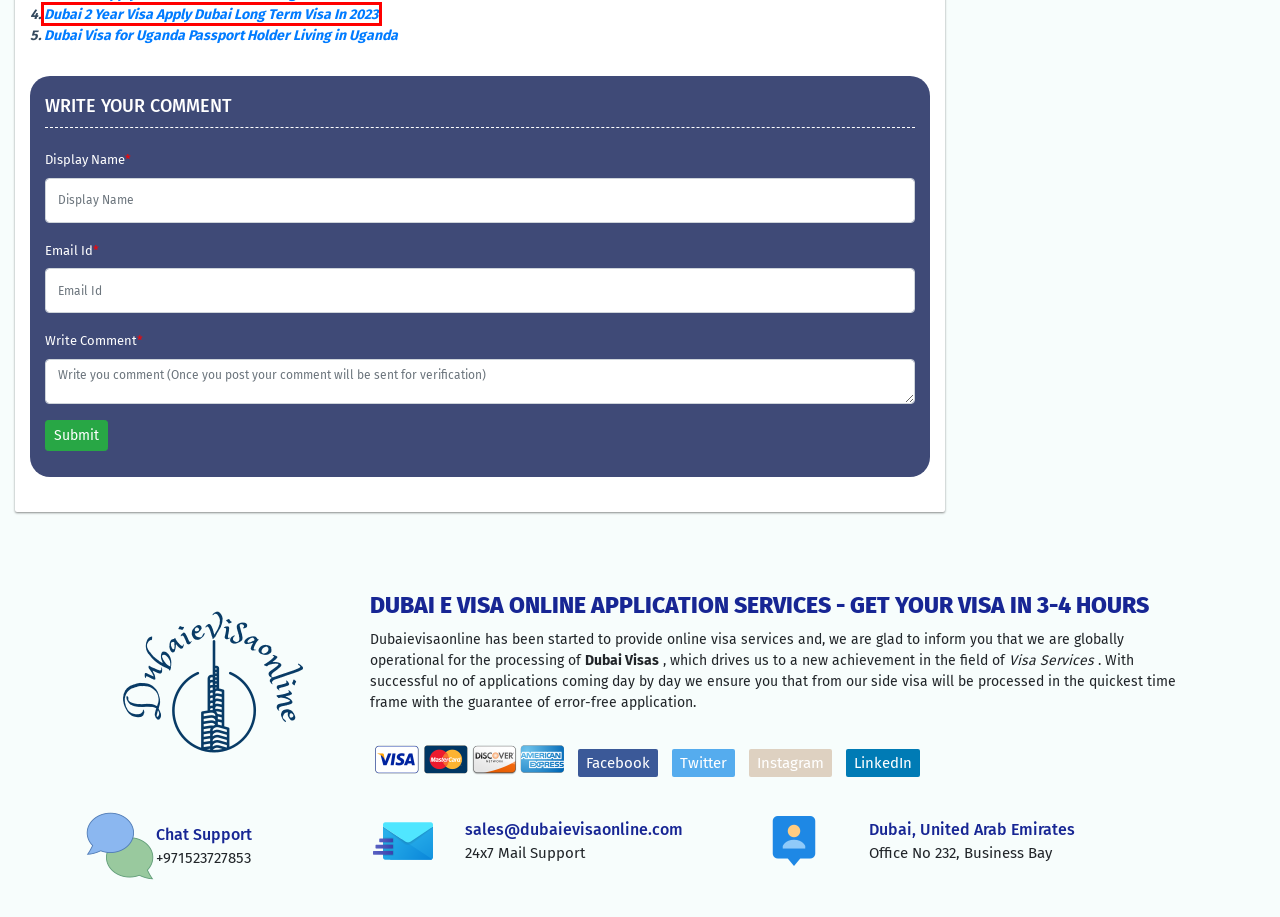You are given a screenshot of a webpage with a red bounding box around an element. Choose the most fitting webpage description for the page that appears after clicking the element within the red bounding box. Here are the candidates:
A. Dubai Transit Visa For Layover Less Than Eight Hours In 2024
B. Dubai Visa for Uganda Citizens in 2024 | Visa Application
C. Dubai Visa For Ghanaian Citizens In 2024: Requirements & Process
D. Dubai 2 Year Visa: Apply Dubai Long Term Visa In 2024
E. How To Check If Your Dubai Visa Is Original Or Fake In 2024?
F. Dubai Visa for Cameroon Citizens in 2024 | Visa Application
G. Dubai Visa Application Process Without Degree Certificate | 2024 Guide
H. Dubai Visa For Us Green Card Holders In 2024

D